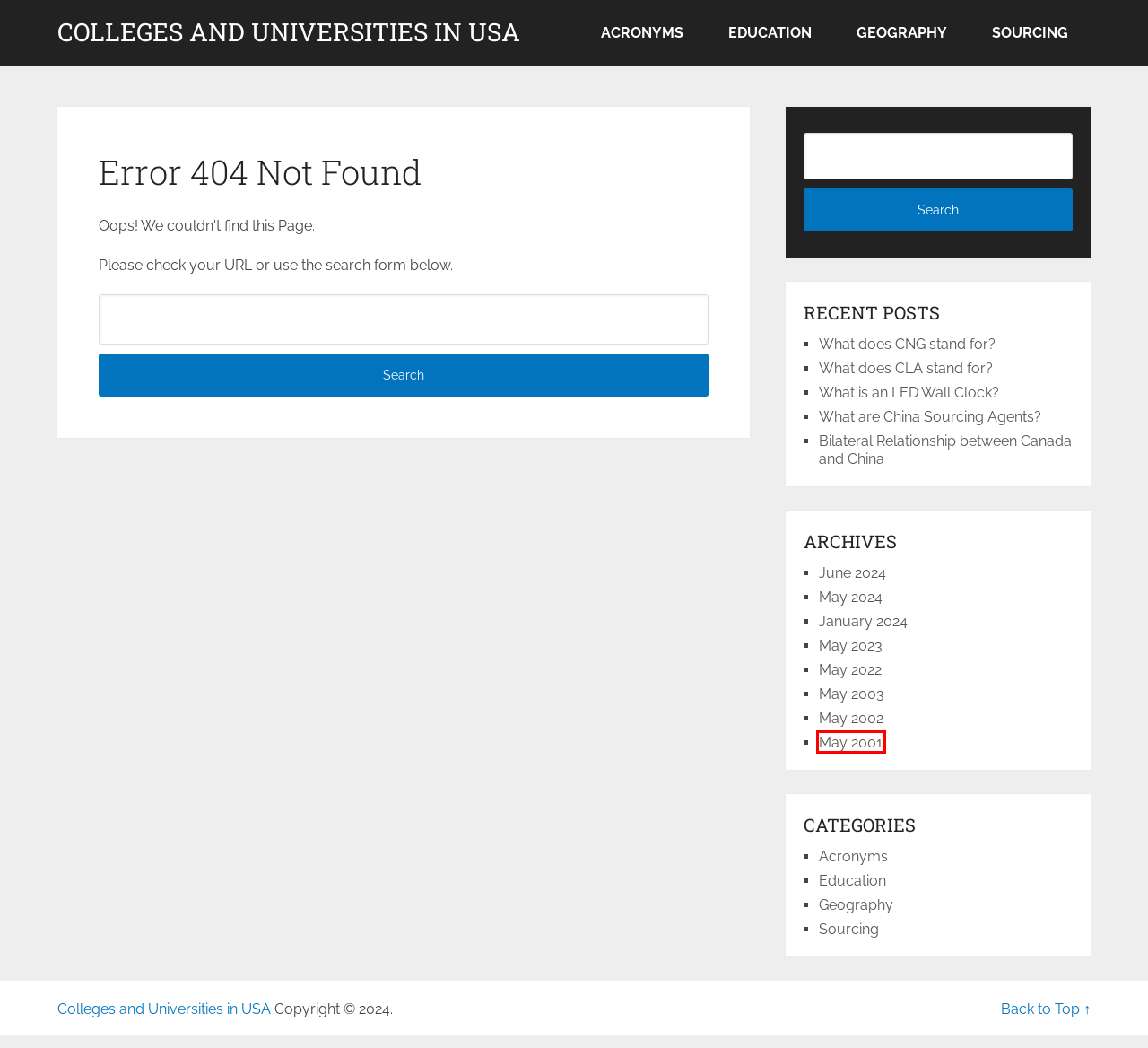Observe the provided screenshot of a webpage with a red bounding box around a specific UI element. Choose the webpage description that best fits the new webpage after you click on the highlighted element. These are your options:
A. May 2001 – Colleges and Universities in USA
B. Colleges and Universities in USA
C. Acronyms – Colleges and Universities in USA
D. May 2003 – Colleges and Universities in USA
E. What are China Sourcing Agents? – Colleges and Universities in USA
F. What does CNG stand for? – Colleges and Universities in USA
G. What does CLA stand for? – Colleges and Universities in USA
H. January 2024 – Colleges and Universities in USA

A